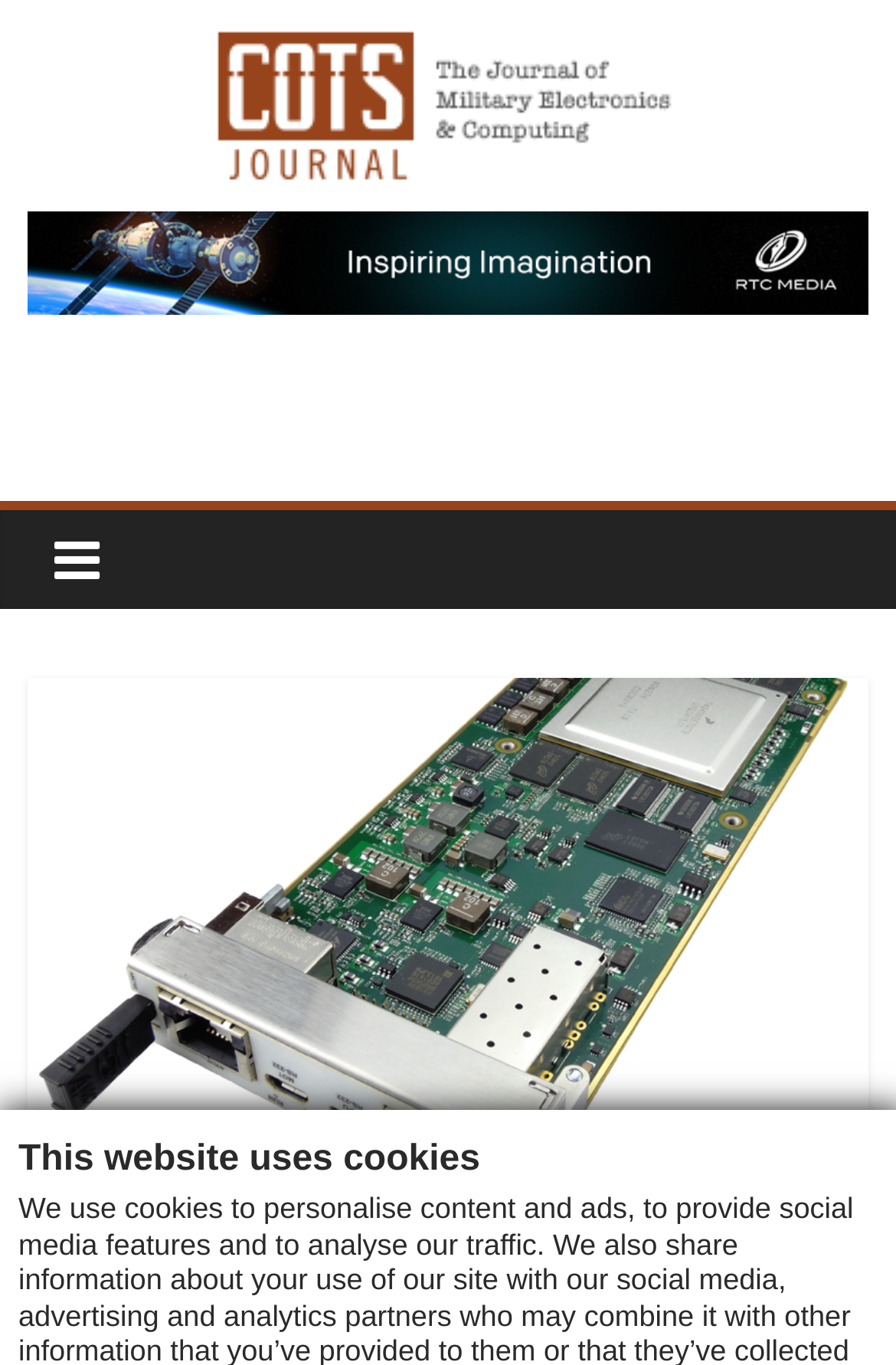Identify and extract the main heading of the webpage.

VadaTech Announces a Rugged Freescale QorIQ T4241 / T4161 3U VPX Processor Board